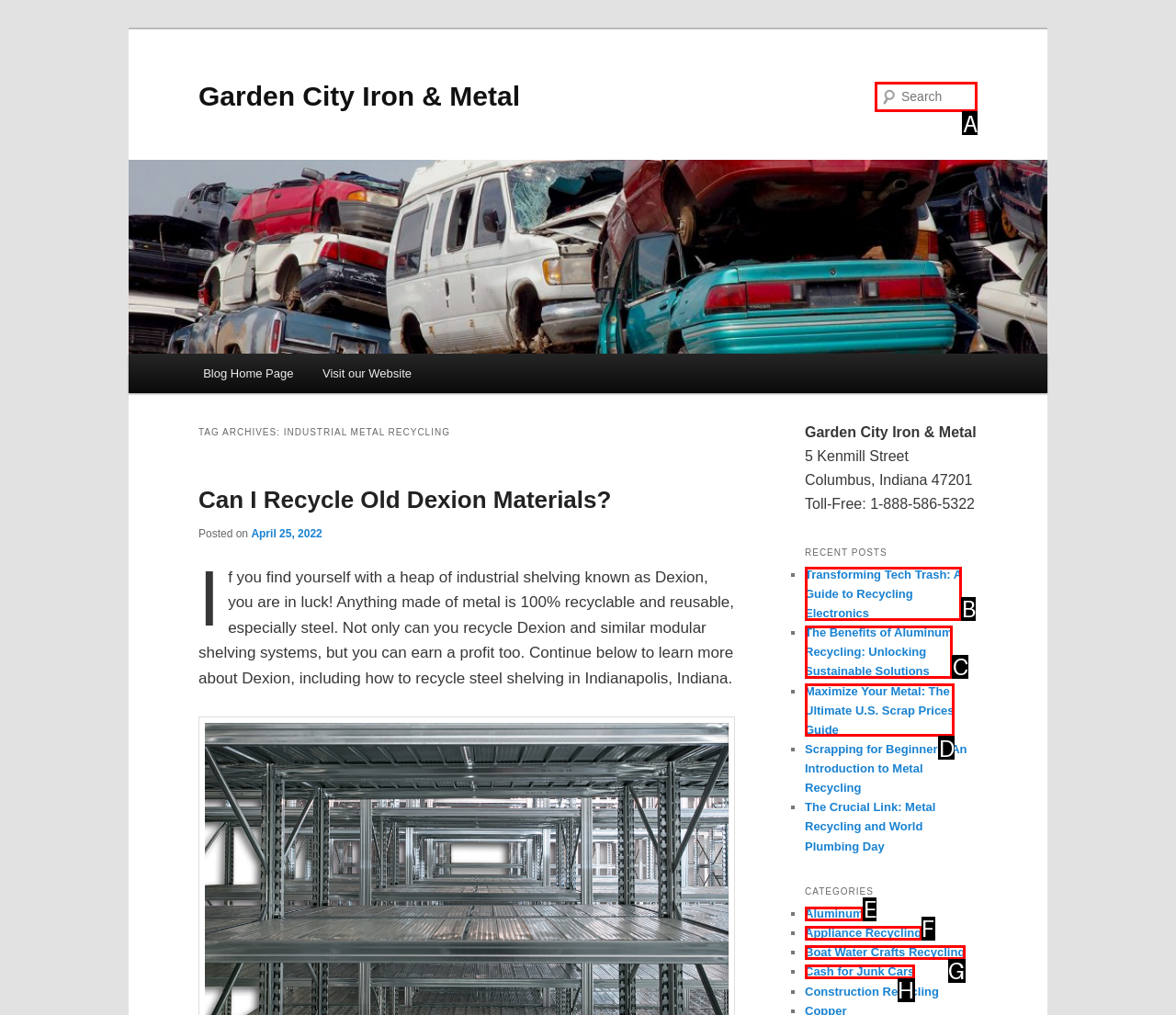Given the task: Search for something, point out the letter of the appropriate UI element from the marked options in the screenshot.

A